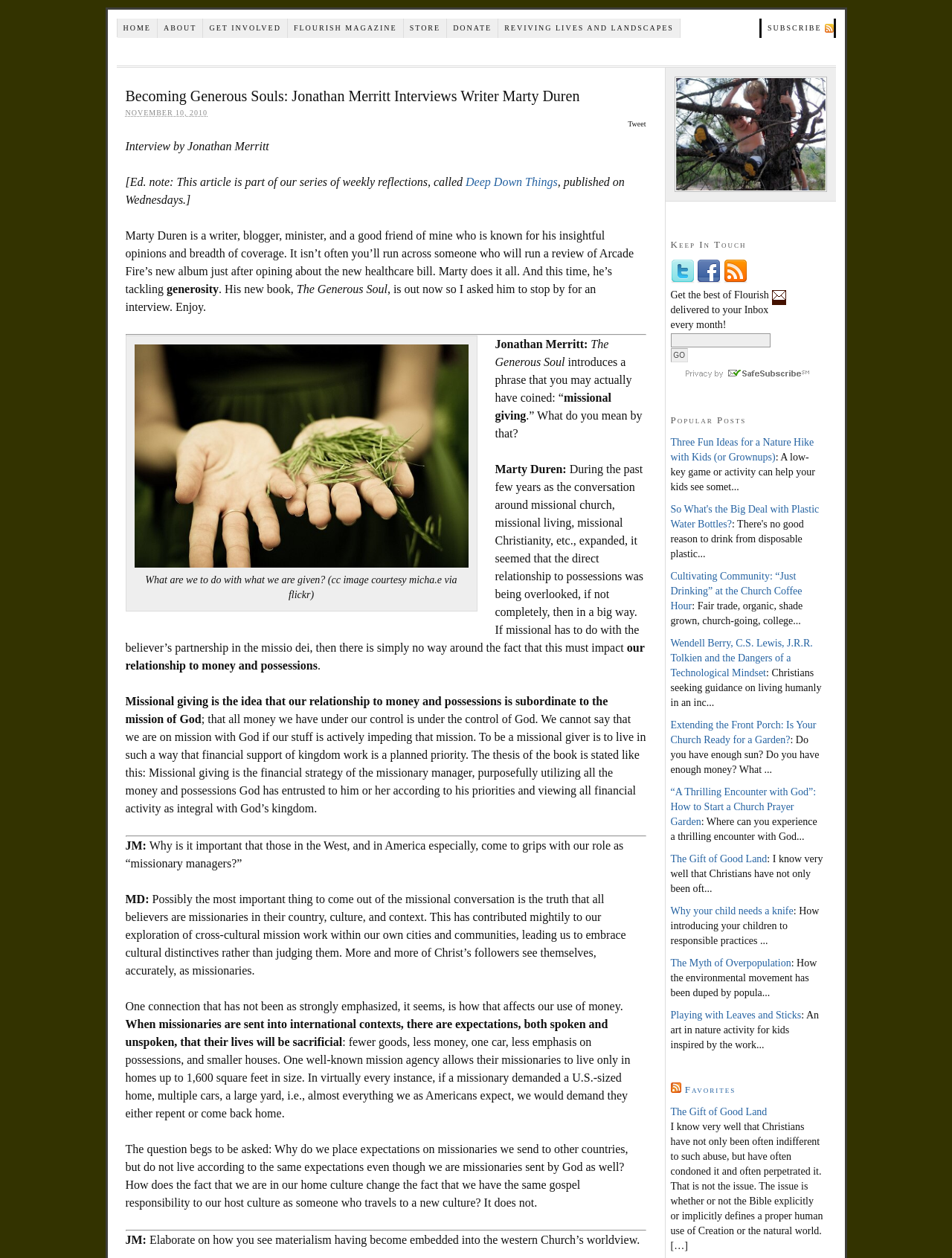Identify and extract the main heading from the webpage.

Becoming Generous Souls: Jonathan Merritt Interviews Writer Marty Duren